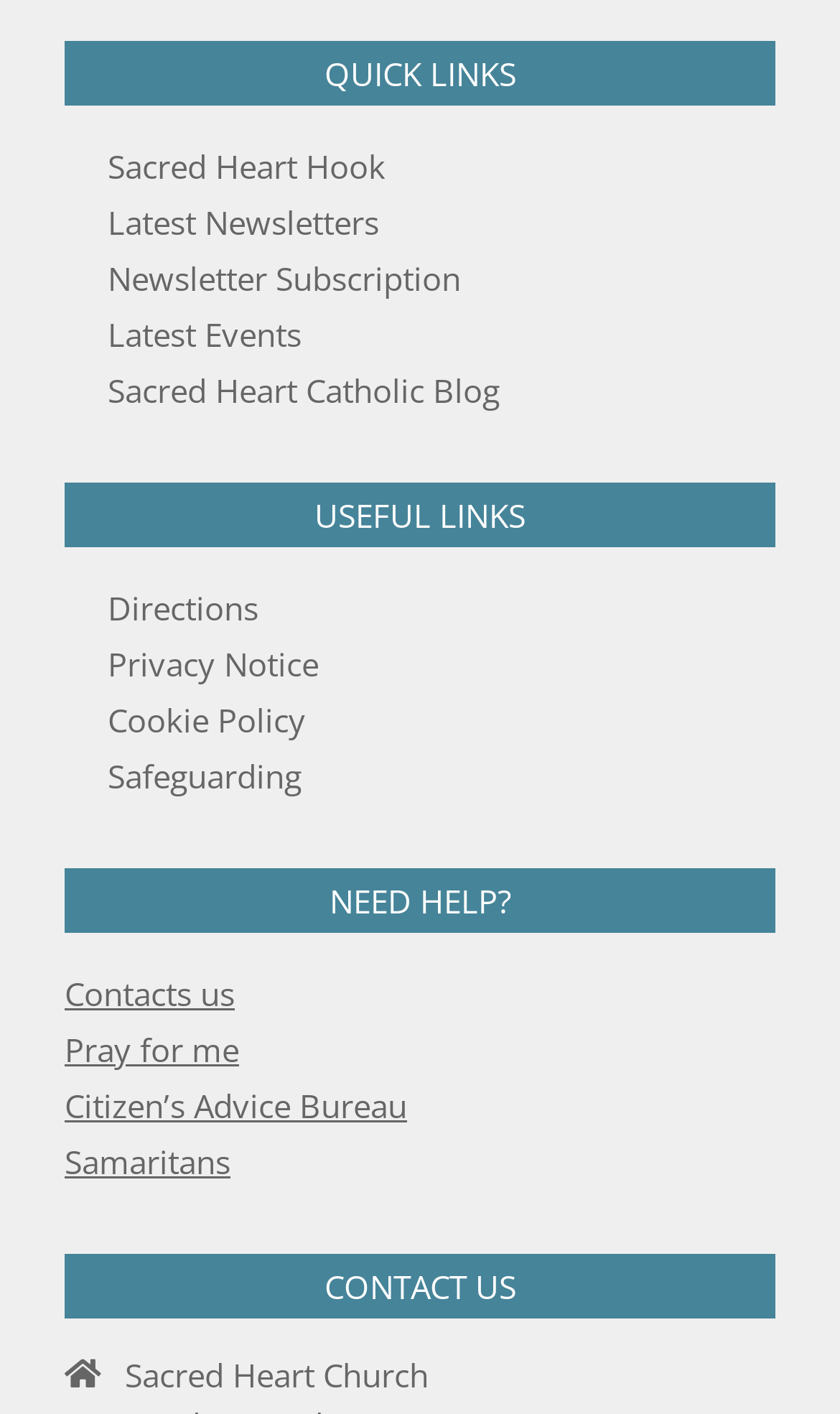Identify the bounding box of the UI element that matches this description: "Pray for me".

[0.077, 0.727, 0.285, 0.757]